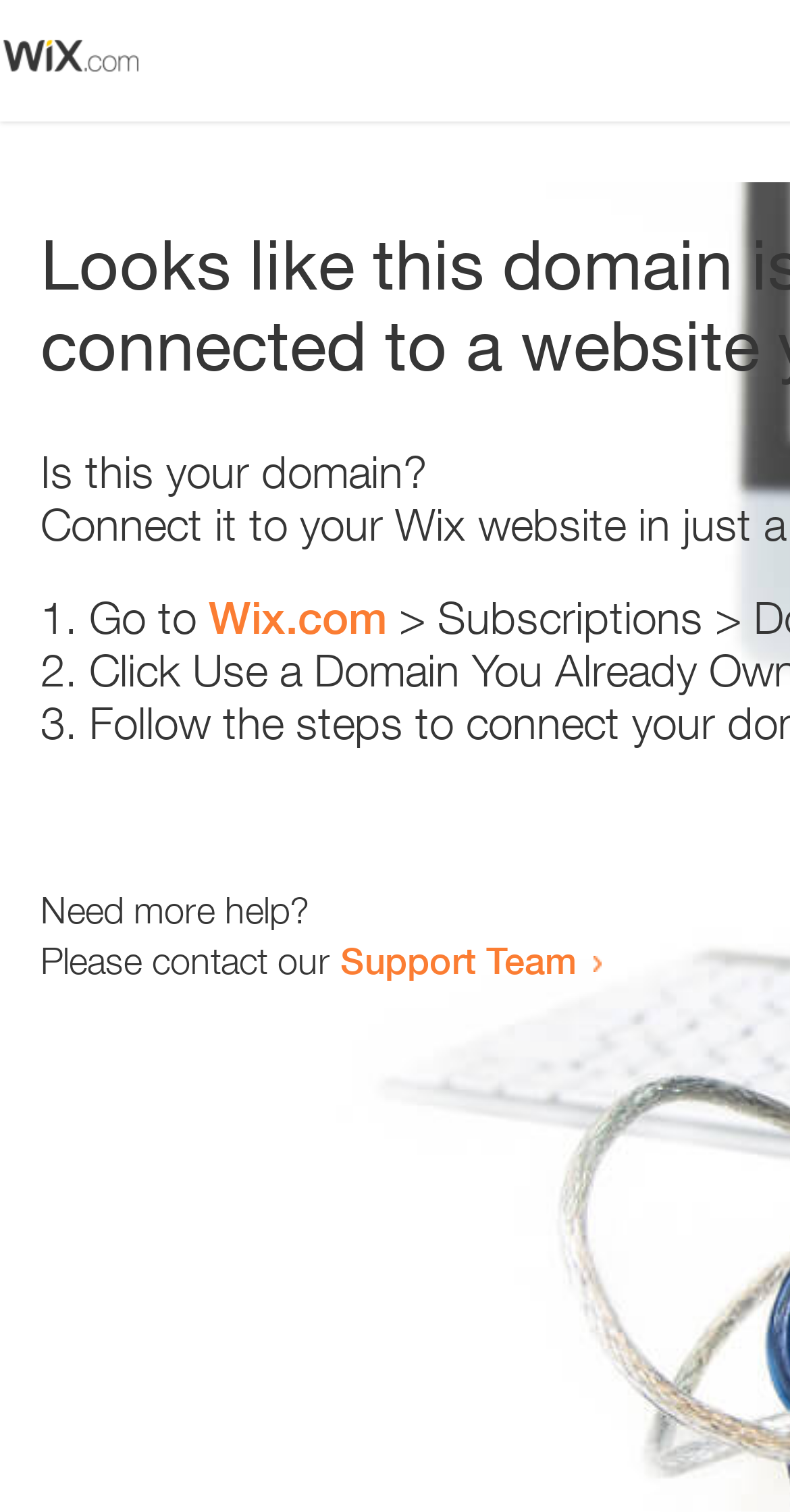How many list markers are present?
Please provide a single word or phrase as the answer based on the screenshot.

3